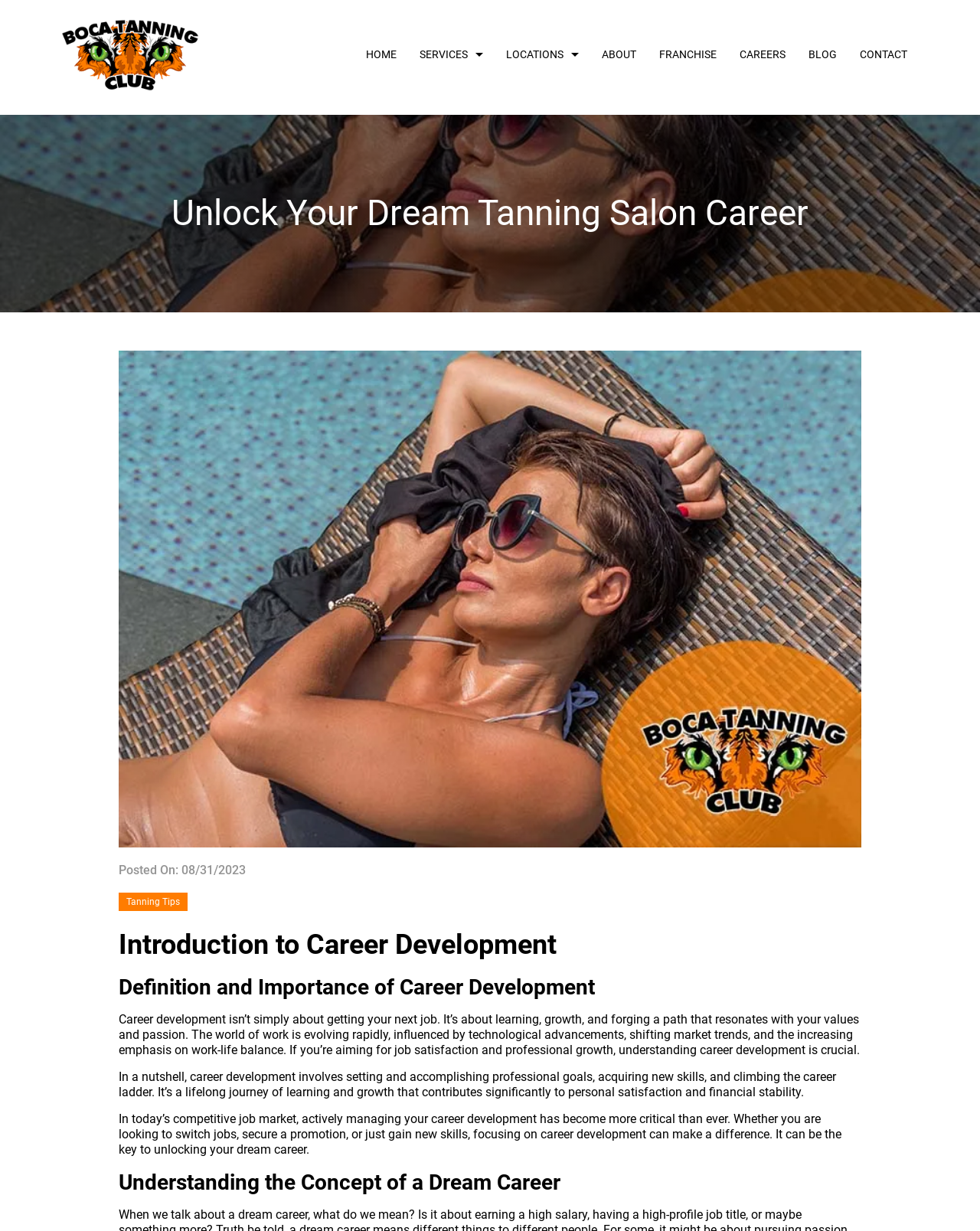Summarize the webpage in an elaborate manner.

The webpage is about career development, with a focus on tanning salon careers. At the top, there is a navigation menu with 8 links: HOME, SERVICES, LOCATIONS, ABOUT, FRANCHISE, CAREERS, BLOG, and CONTACT. Below the navigation menu, there is a large heading that reads "Unlock Your Dream Tanning Salon Career". 

To the right of the heading, there is a large image that takes up most of the width of the page. Below the image, there is a section with a posted date "08/31/2023" and a link to "Tanning Tips". 

The main content of the page is divided into sections, each with a heading. The first section is "Introduction to Career Development", followed by "Definition and Importance of Career Development". The text in these sections explains that career development is not just about getting the next job, but about learning, growth, and finding a path that aligns with one's values and passion. It also discusses the importance of career development in today's competitive job market.

The next section is "Understanding the Concept of a Dream Career", which appears to be a continuation of the discussion on career development. Overall, the page has a clear structure, with headings and sections that guide the reader through the content.